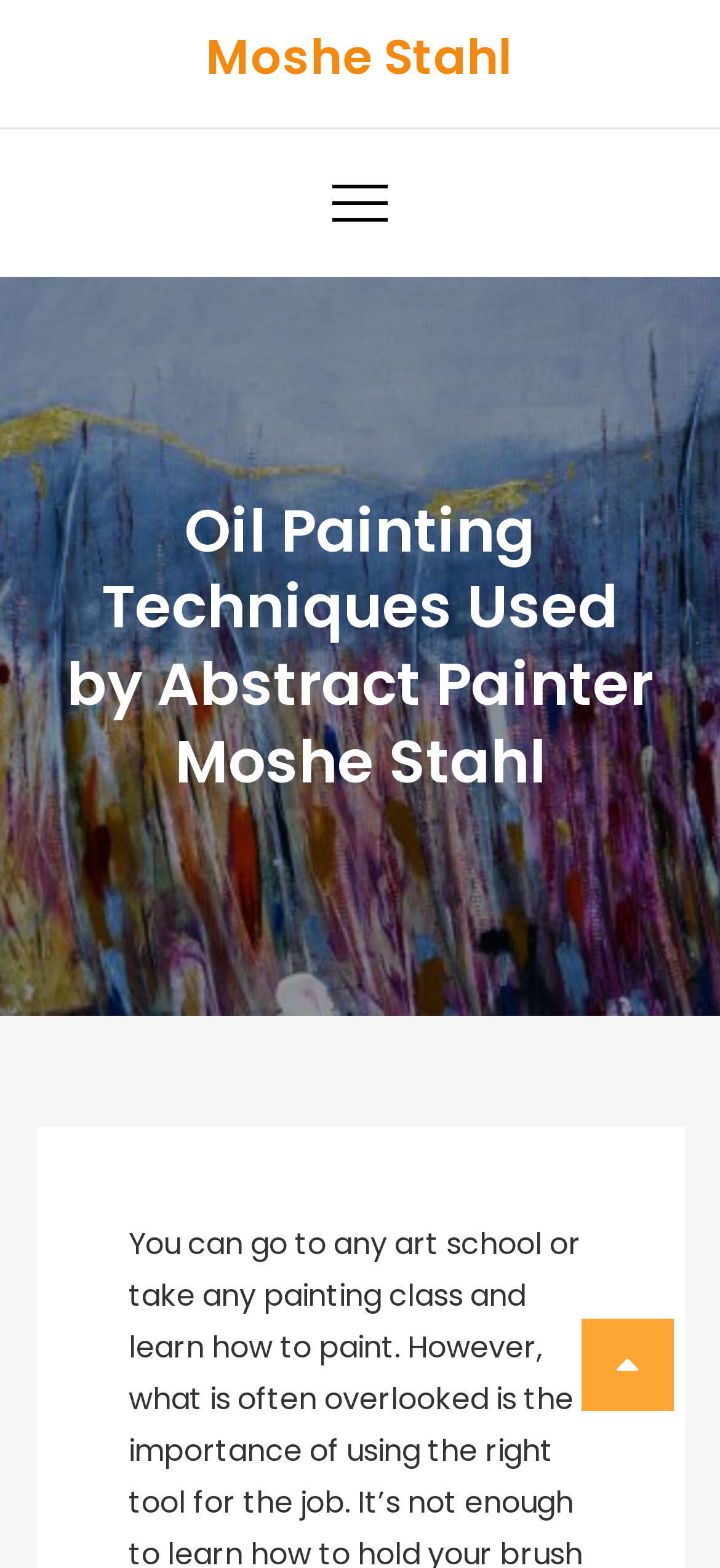Bounding box coordinates must be specified in the format (top-left x, top-left y, bottom-right x, bottom-right y). All values should be floating point numbers between 0 and 1. What are the bounding box coordinates of the UI element described as: Moshe Stahl

[0.286, 0.015, 0.714, 0.058]